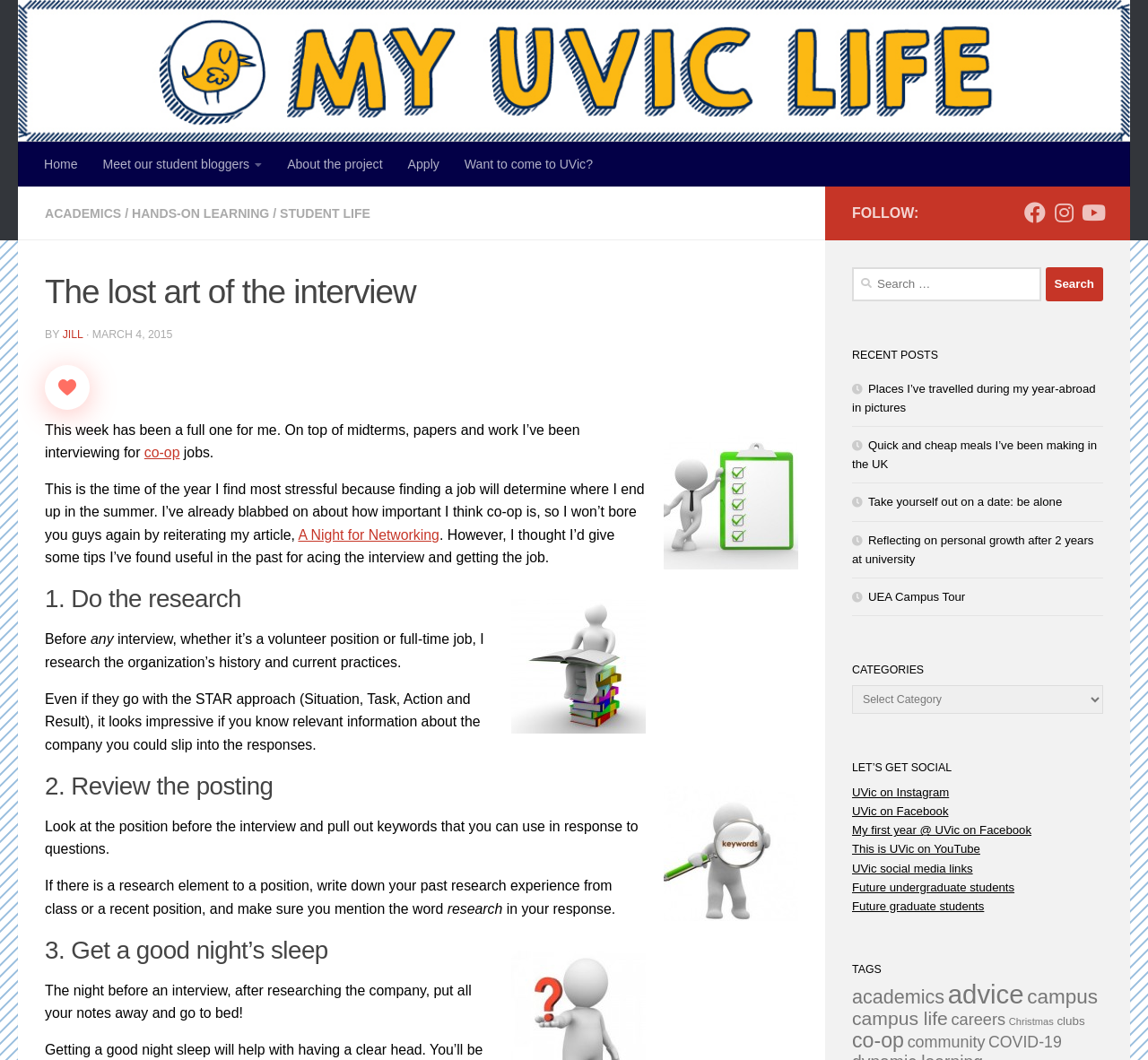Provide an in-depth caption for the contents of the webpage.

The webpage is about a blog post titled "The lost art of the interview" on the MyUVic Life website. At the top of the page, there is a navigation menu with links to "Home", "Meet our student bloggers", "About the project", "Apply", and "Want to come to UVic?". Below the navigation menu, there is a section with links to "ACADEMICS", "HANDS-ON LEARNING", and "STUDENT LIFE".

The main content of the page is a blog post written by Jill, dated March 4, 2015. The post is about the author's experience with job interviews and provides tips on how to prepare for an interview. The post is divided into sections with headings, including "Do the research", "Review the posting", and "Get a good night's sleep". Each section provides advice and tips on how to prepare for an interview.

There are several images on the page, including a picture of a schoolboy with an open book on a white background, an image of keywords, and an image of a person sleeping. The images are used to illustrate the points being made in the blog post.

On the right-hand side of the page, there are several sections, including "FOLLOW", "RECENT POSTS", "CATEGORIES", "LET'S GET SOCIAL", and "TAGS". The "FOLLOW" section has links to UVic's social media profiles, while the "RECENT POSTS" section lists several recent blog posts. The "CATEGORIES" section has a dropdown menu with various categories, and the "LET'S GET SOCIAL" section has links to UVic's social media profiles. The "TAGS" section lists several tags with the number of items in each category.

At the bottom of the page, there is a search bar and a button to search for specific content on the website.